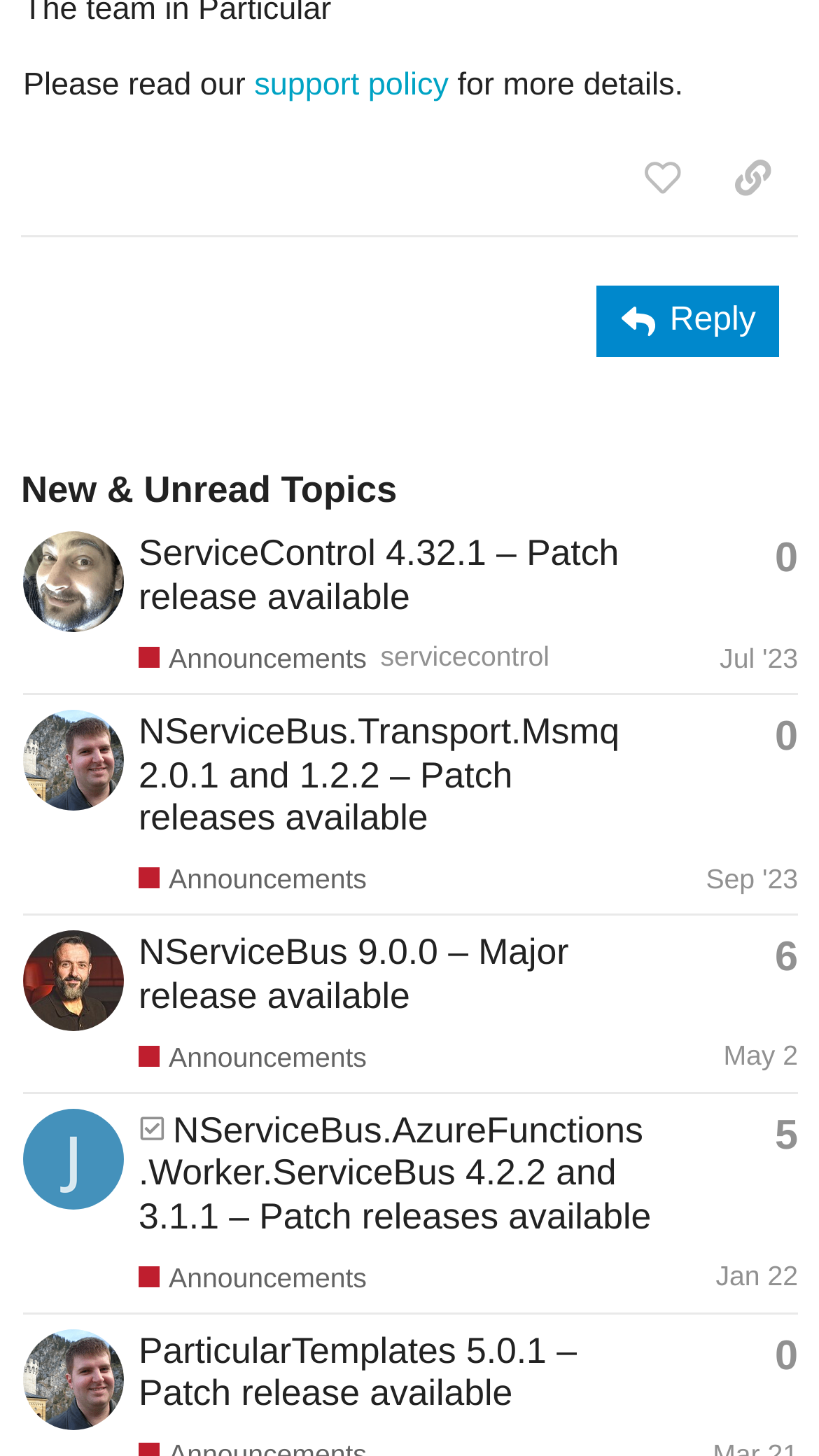Find the bounding box coordinates for the area you need to click to carry out the instruction: "Click the 'like this post' button". The coordinates should be four float numbers between 0 and 1, indicated as [left, top, right, bottom].

[0.753, 0.095, 0.864, 0.151]